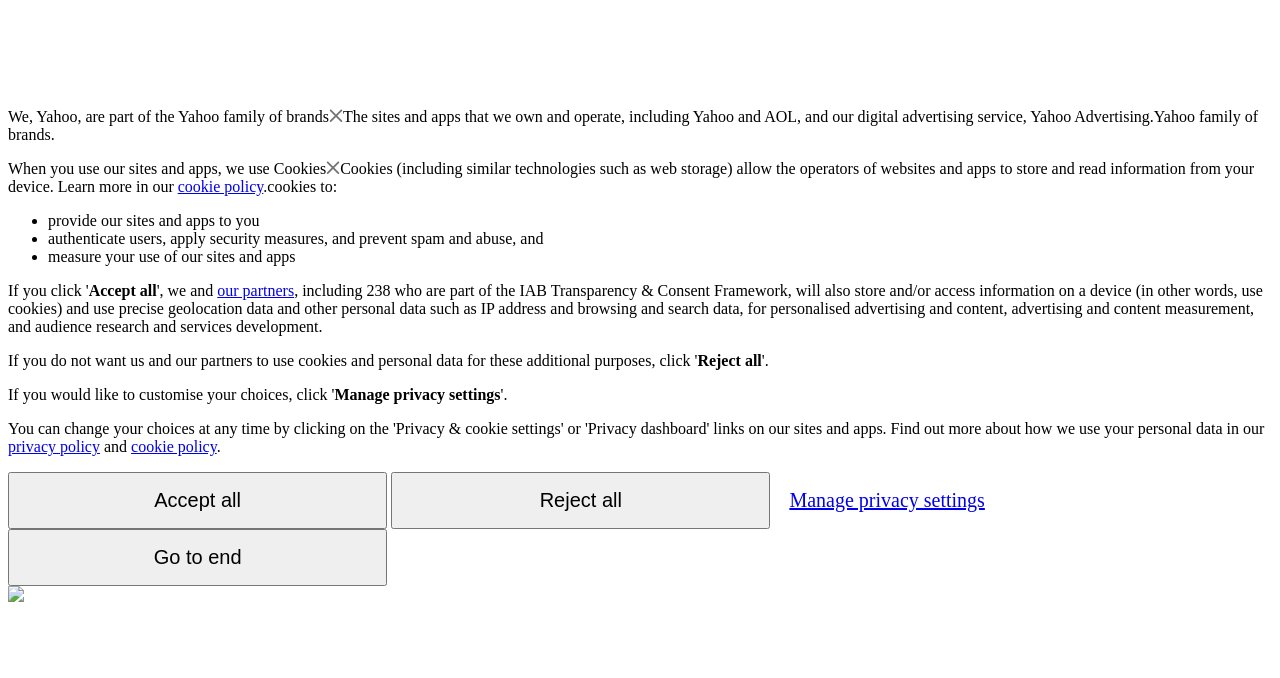Locate the UI element described by cookie policy in the provided webpage screenshot. Return the bounding box coordinates in the format (top-left x, top-left y, bottom-right x, bottom-right y), ensuring all values are between 0 and 1.

[0.102, 0.646, 0.169, 0.671]